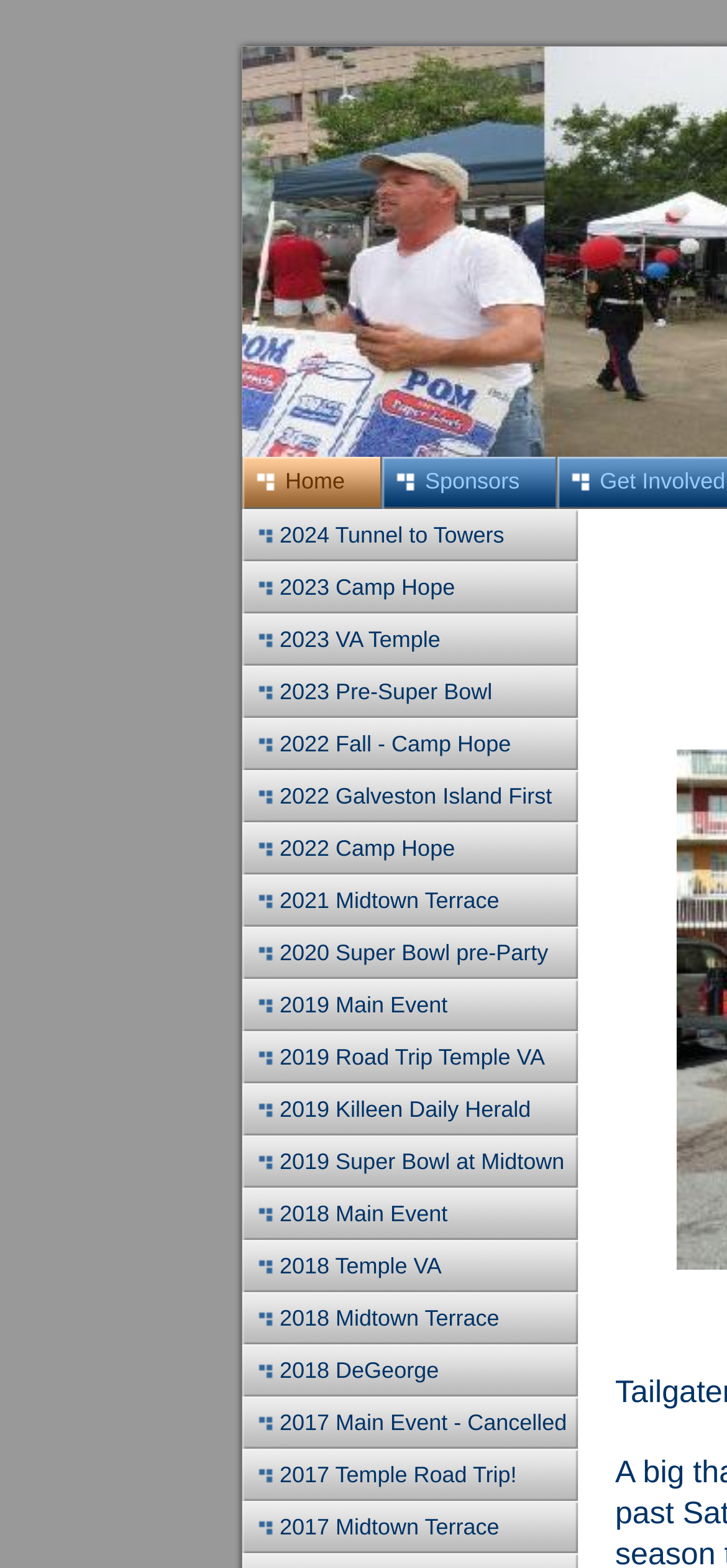Given the element description, predict the bounding box coordinates in the format (top-left x, top-left y, bottom-right x, bottom-right y). Make sure all values are between 0 and 1. Here is the element description: 2018 DeGeorge

[0.333, 0.857, 0.795, 0.891]